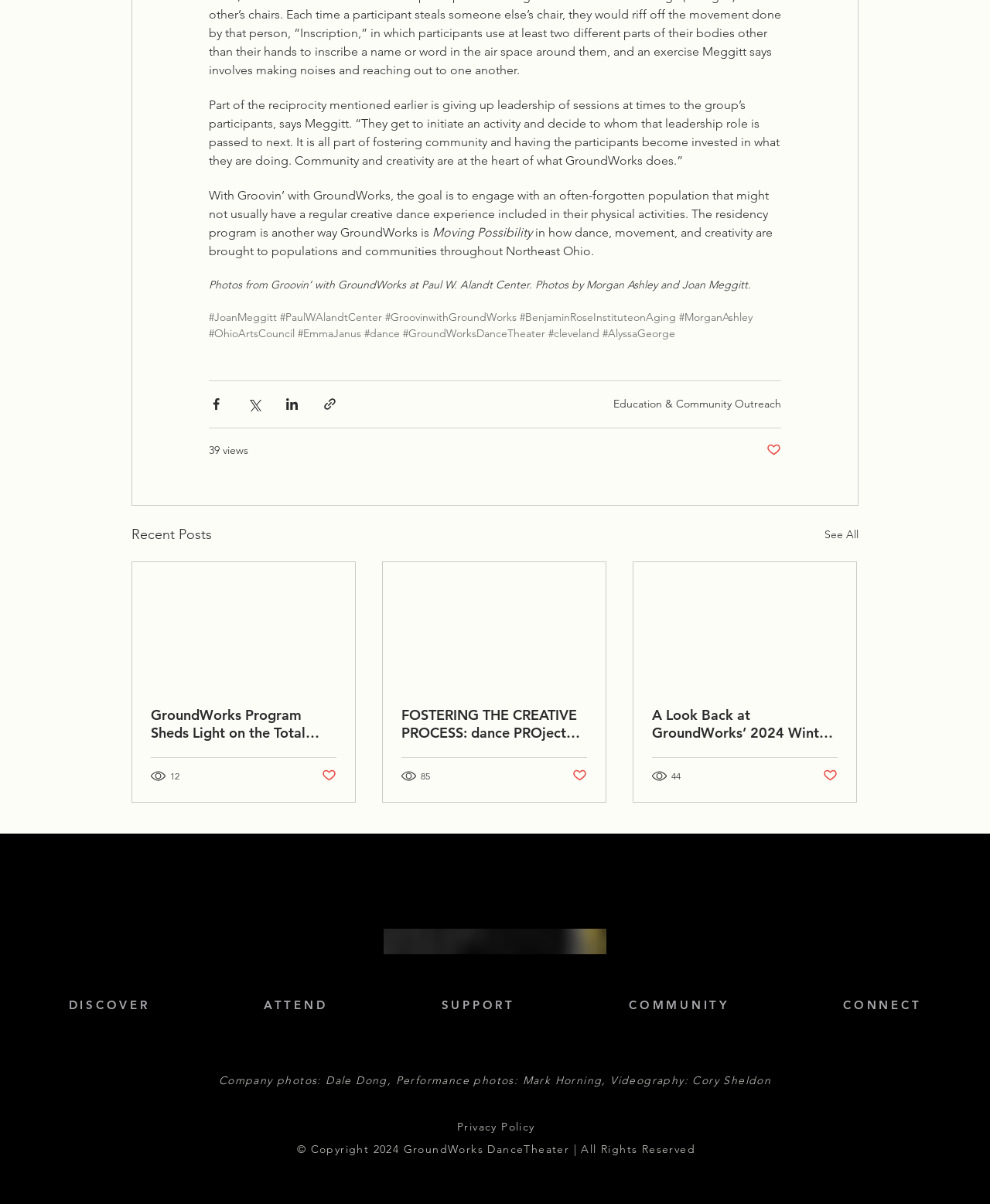How many views does the first article have?
Using the image as a reference, give a one-word or short phrase answer.

39 views